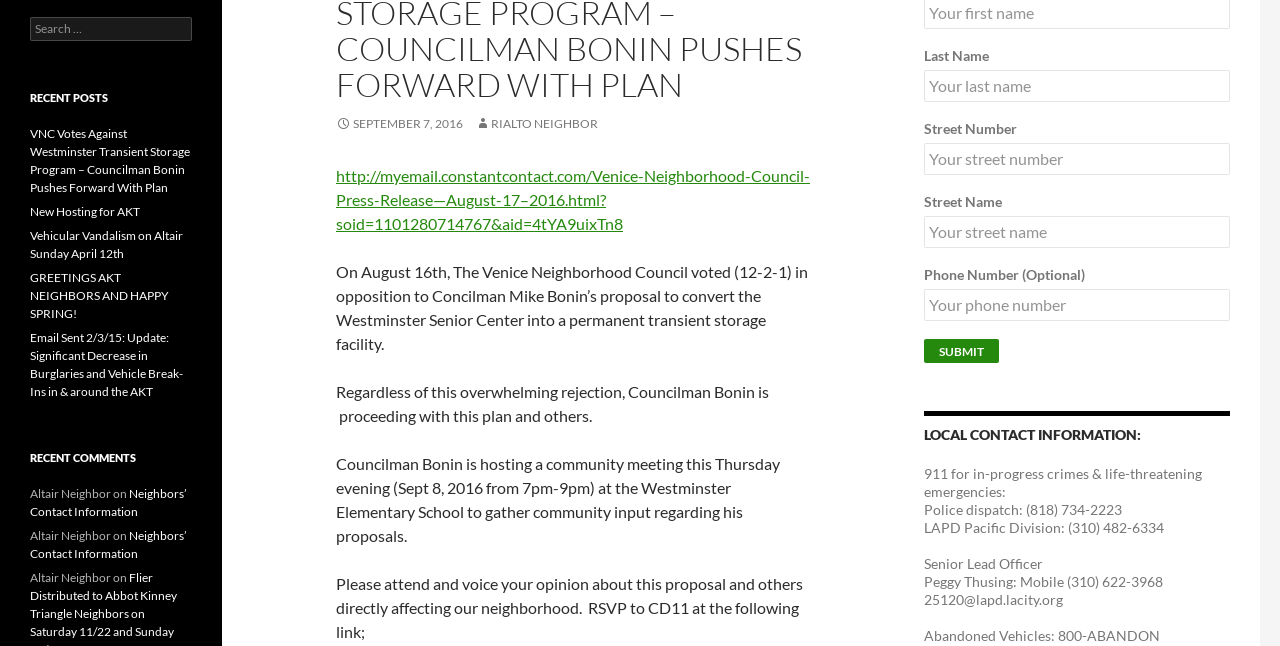Show the bounding box coordinates for the HTML element as described: "value="SUBMIT"".

[0.722, 0.525, 0.78, 0.562]